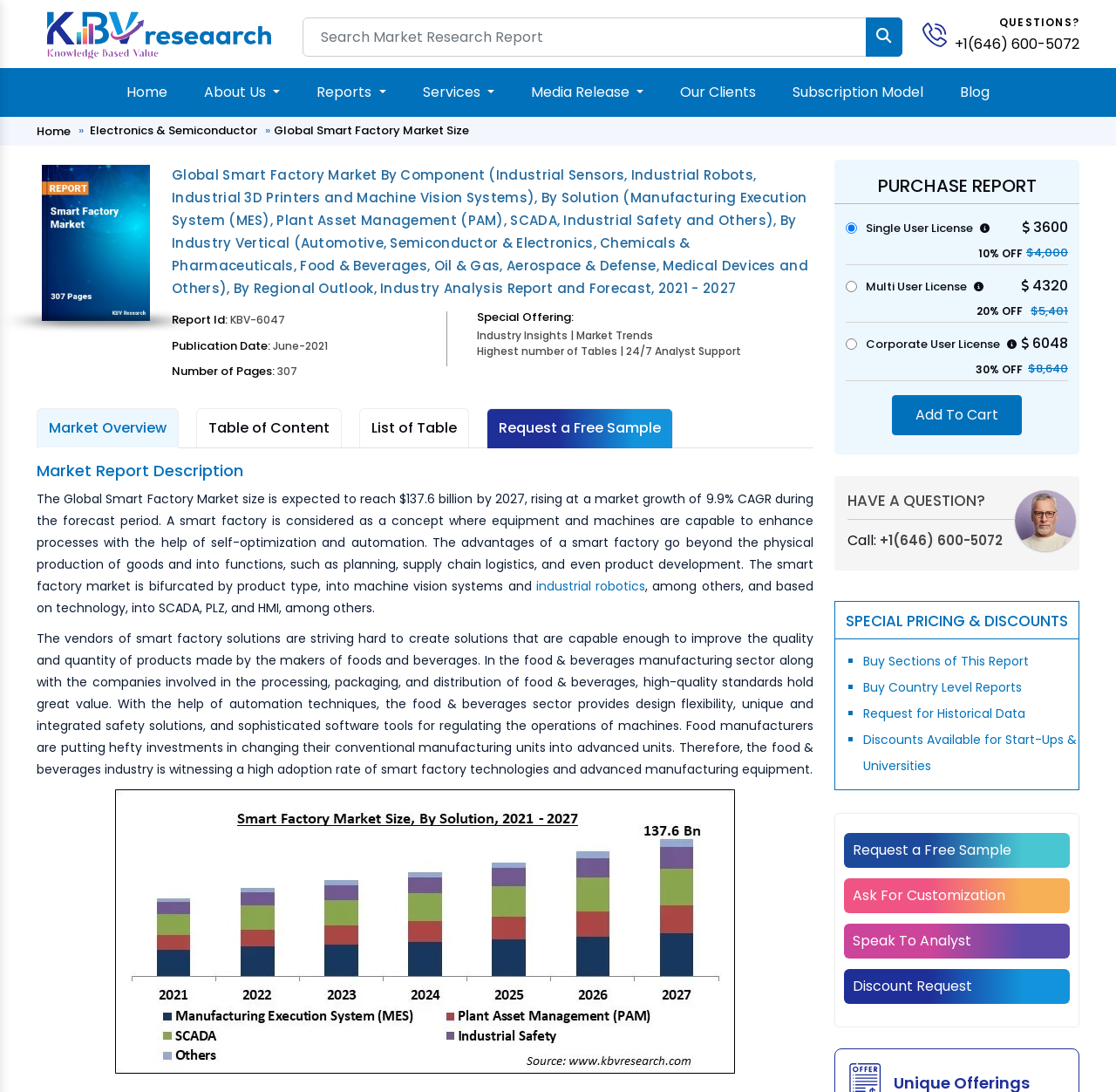What is the expected market size of the Global Smart Factory by 2027?
Utilize the information in the image to give a detailed answer to the question.

The answer can be found in the market report description section, where it is stated that 'The Global Smart Factory Market size is expected to reach $137.6 billion by 2027, rising at a market growth of 9.9% CAGR during the forecast period.'